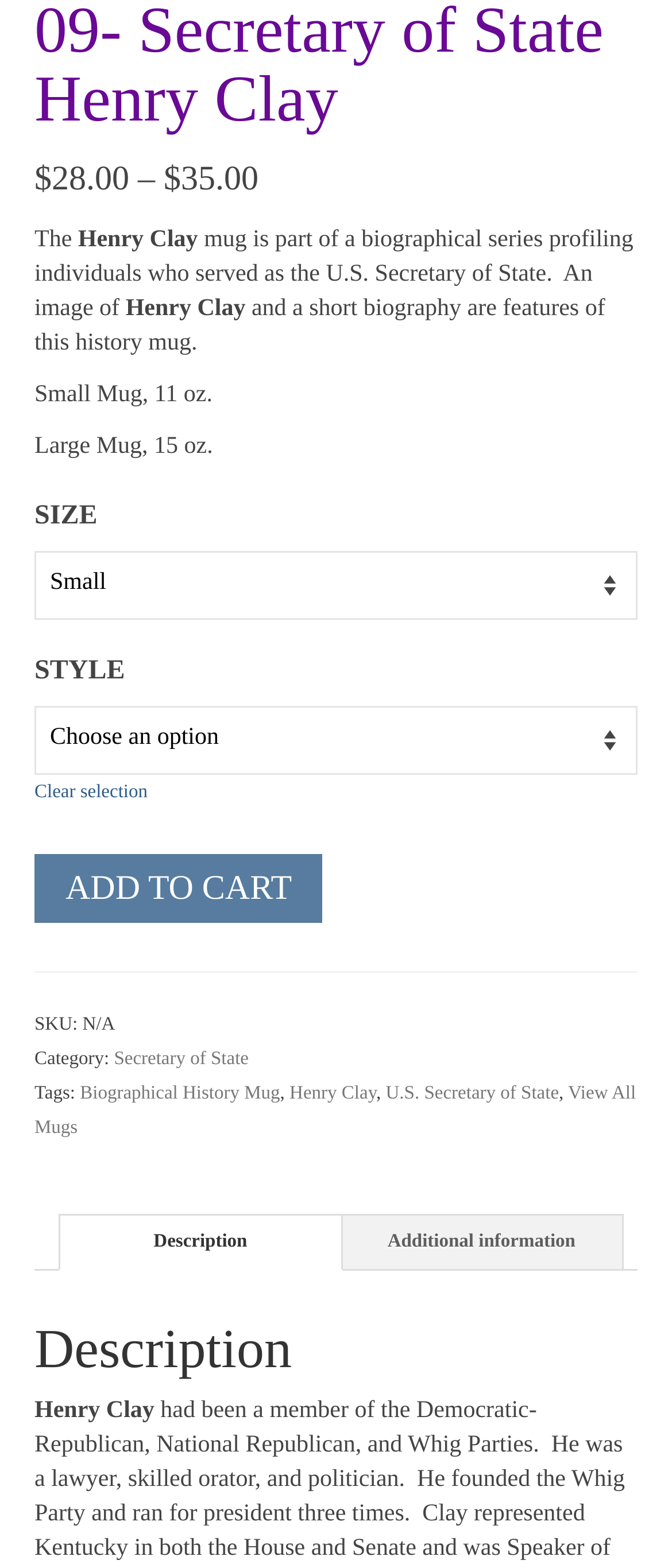Using the given element description, provide the bounding box coordinates (top-left x, top-left y, bottom-right x, bottom-right y) for the corresponding UI element in the screenshot: Description

[0.228, 0.775, 0.368, 0.809]